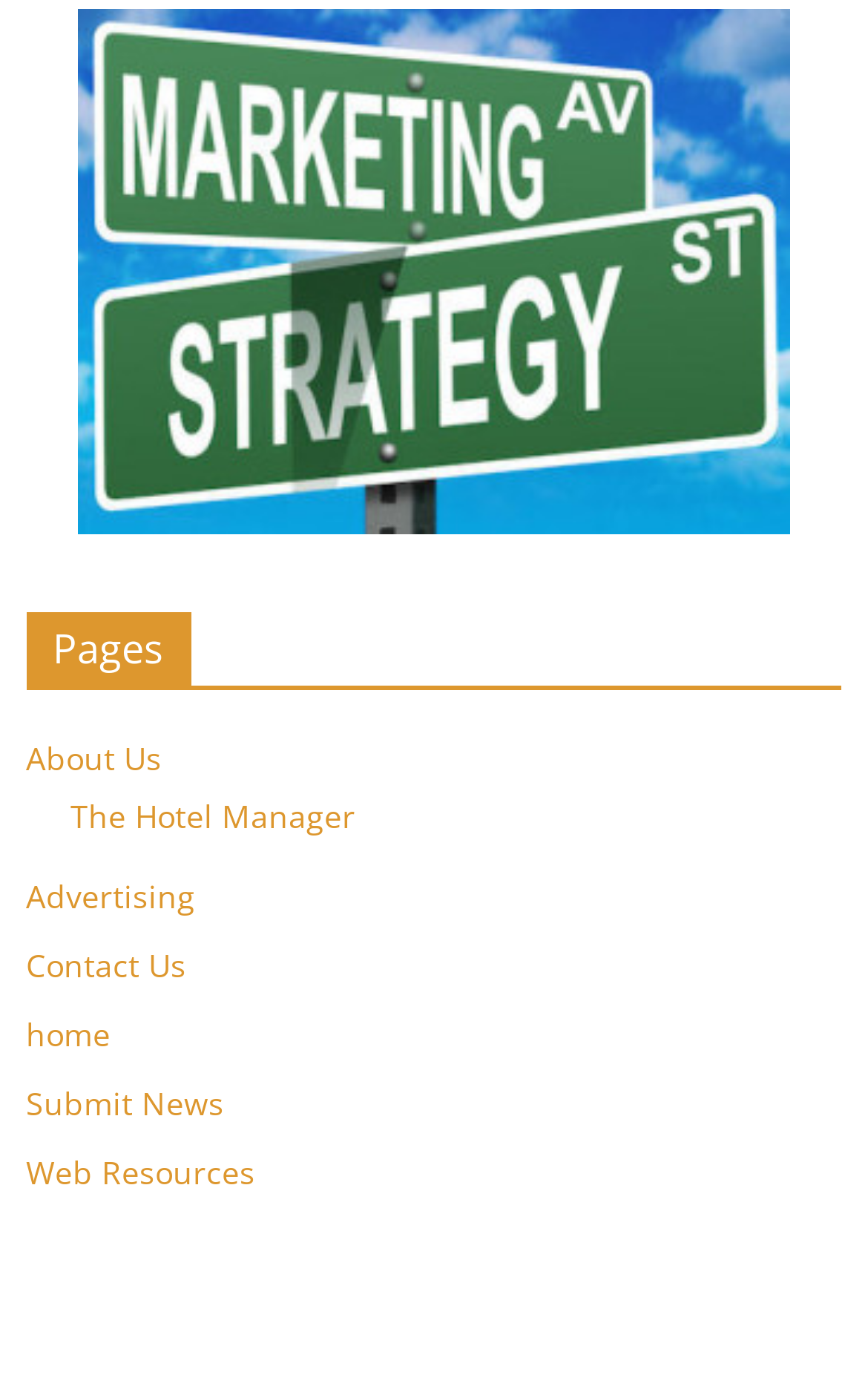Answer with a single word or phrase: 
What is the last link in the webpage?

Web Resources